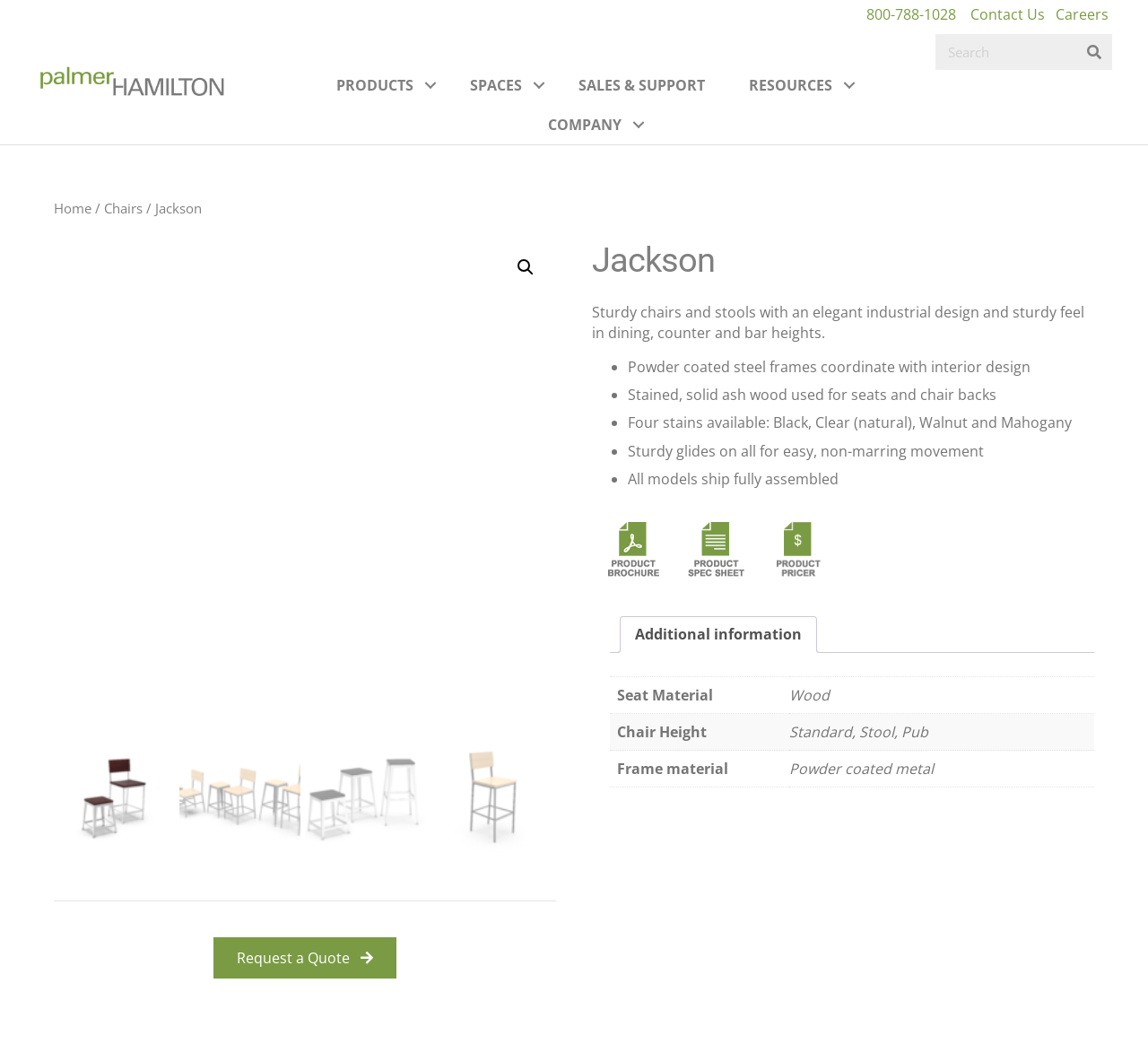Please identify the bounding box coordinates of the element I need to click to follow this instruction: "Search for a product".

[0.815, 0.033, 0.937, 0.067]